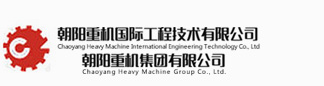Using the details from the image, please elaborate on the following question: What languages are the company's name written in?

Below the main line, the name is repeated in both Chinese and English, highlighting the company’s international presence and commitment to various engineering projects.